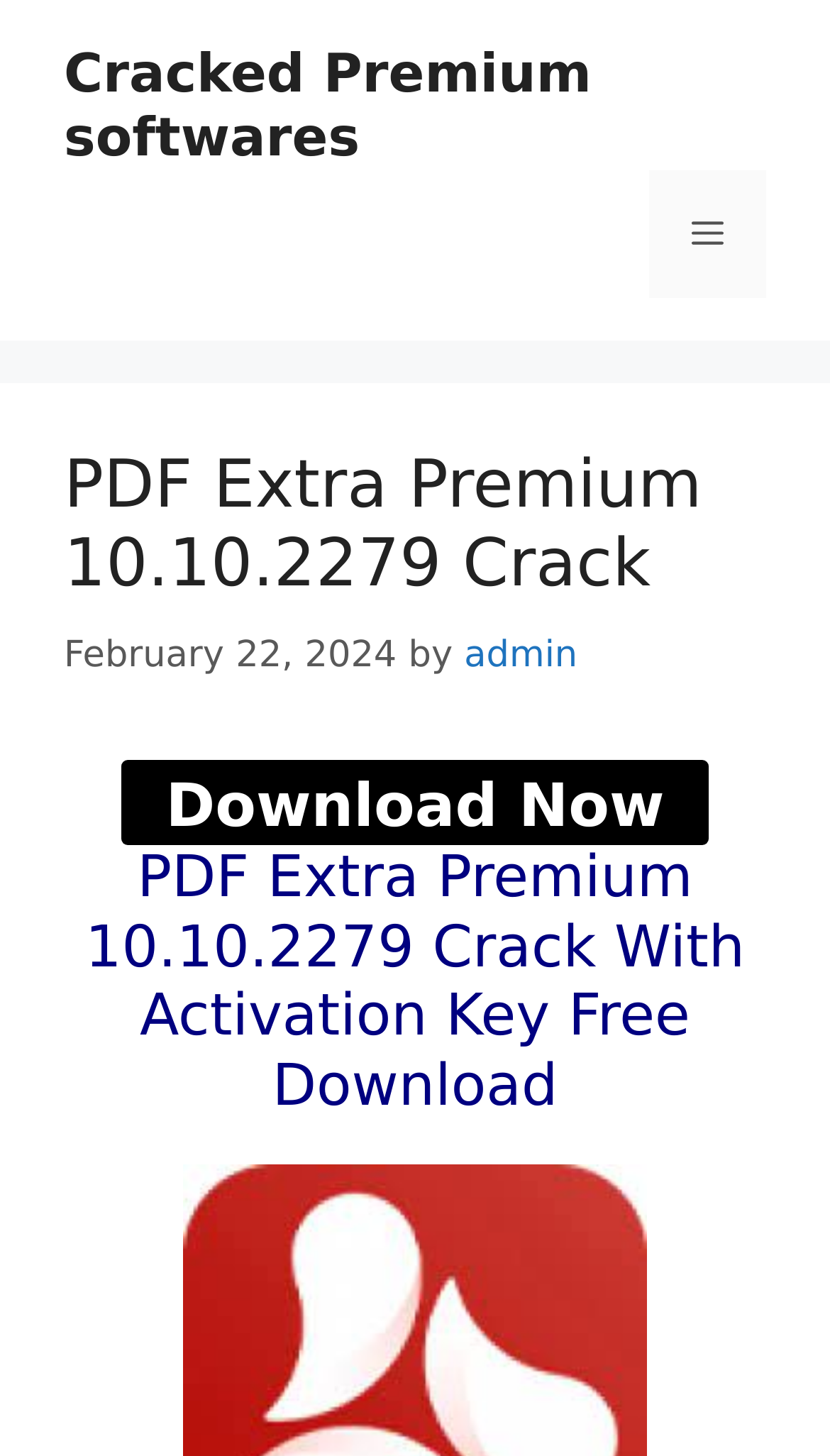Give a one-word or phrase response to the following question: What is the purpose of the 'Download Now' button?

To download the software